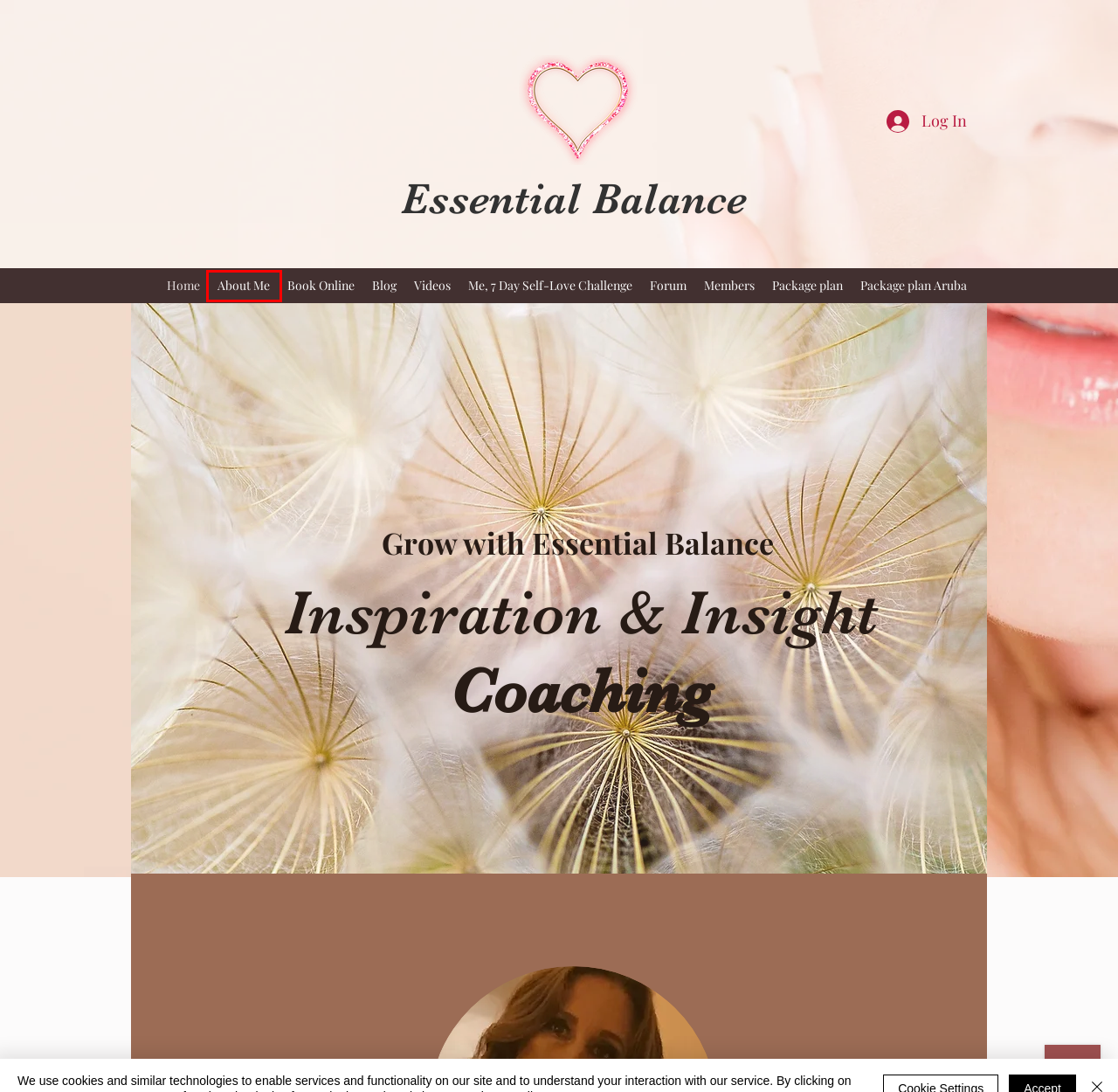You have a screenshot of a webpage with a red bounding box around an element. Identify the webpage description that best fits the new page that appears after clicking the selected element in the red bounding box. Here are the candidates:
A. Blog | Essential Balance
B. 7 Day Self-Love Challenge | Essential Balance
C. Forum | Essential Balance
D. Essential Balance
E. Book Online | Essential Balance
F. About Me | Essential Balance | Aruba
G. Videos | Essential Balance
H. Members | Essential Balance

F